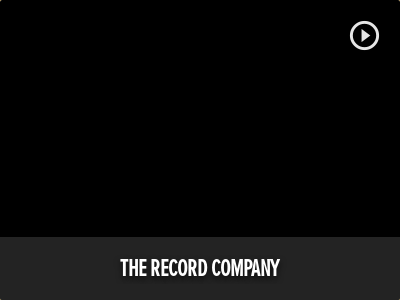Generate a comprehensive caption that describes the image.

The image showcases "The Record Company," a band featured in the lineup for the 2024 Big Blues Bender. The band's name is prominently displayed in bold white text against a dark background at the bottom of the image. On the upper right corner, there is a play button icon, suggesting that viewers can click to listen to music or watch a performance related to the band. This visual highlights the band's role in the upcoming event, emphasizing the exciting atmosphere of live music and blues. The design captures attention, inviting fans to engage further with the band's content.